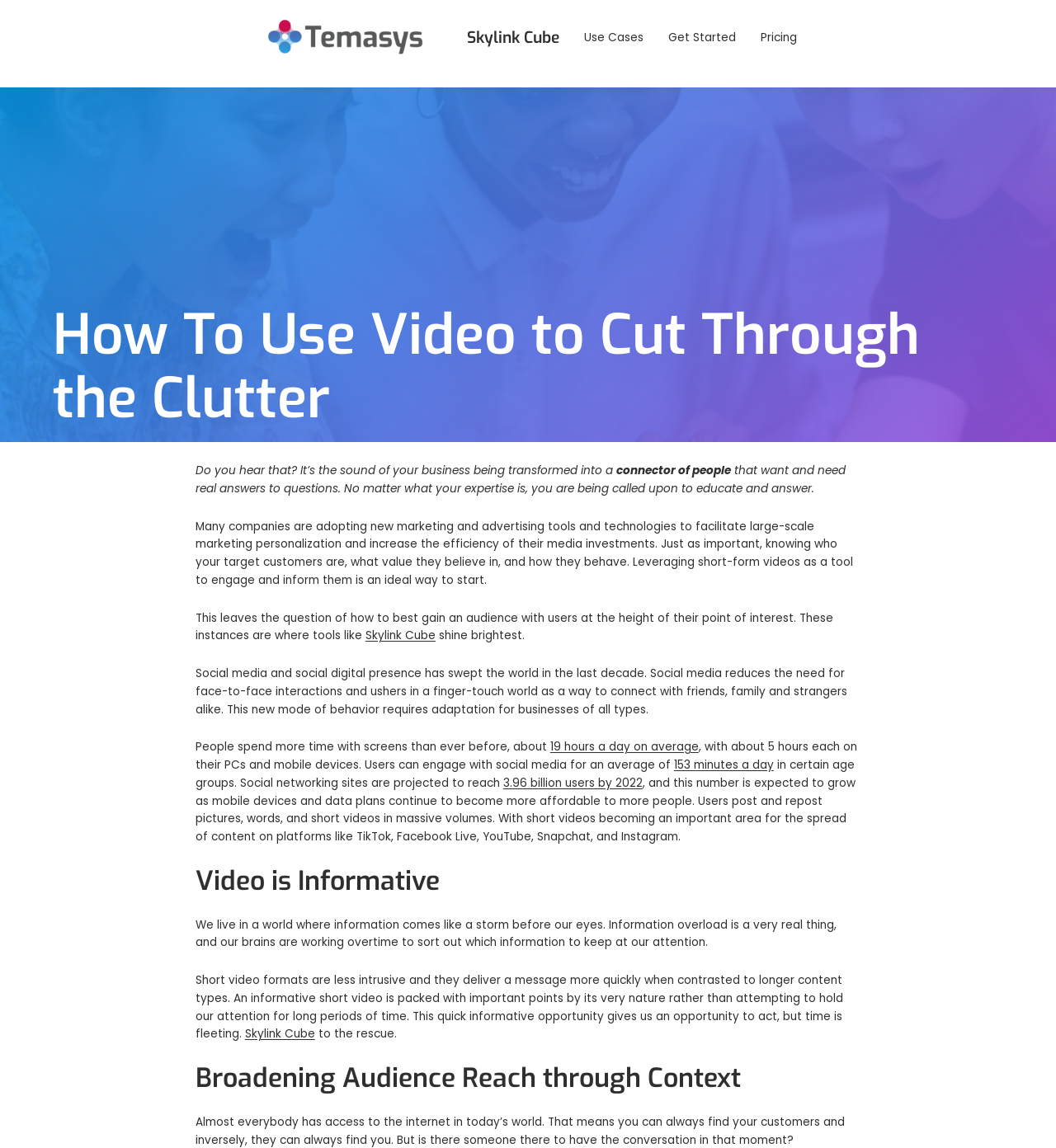Could you find the bounding box coordinates of the clickable area to complete this instruction: "Get started with Skylink Cube"?

[0.632, 0.025, 0.696, 0.041]